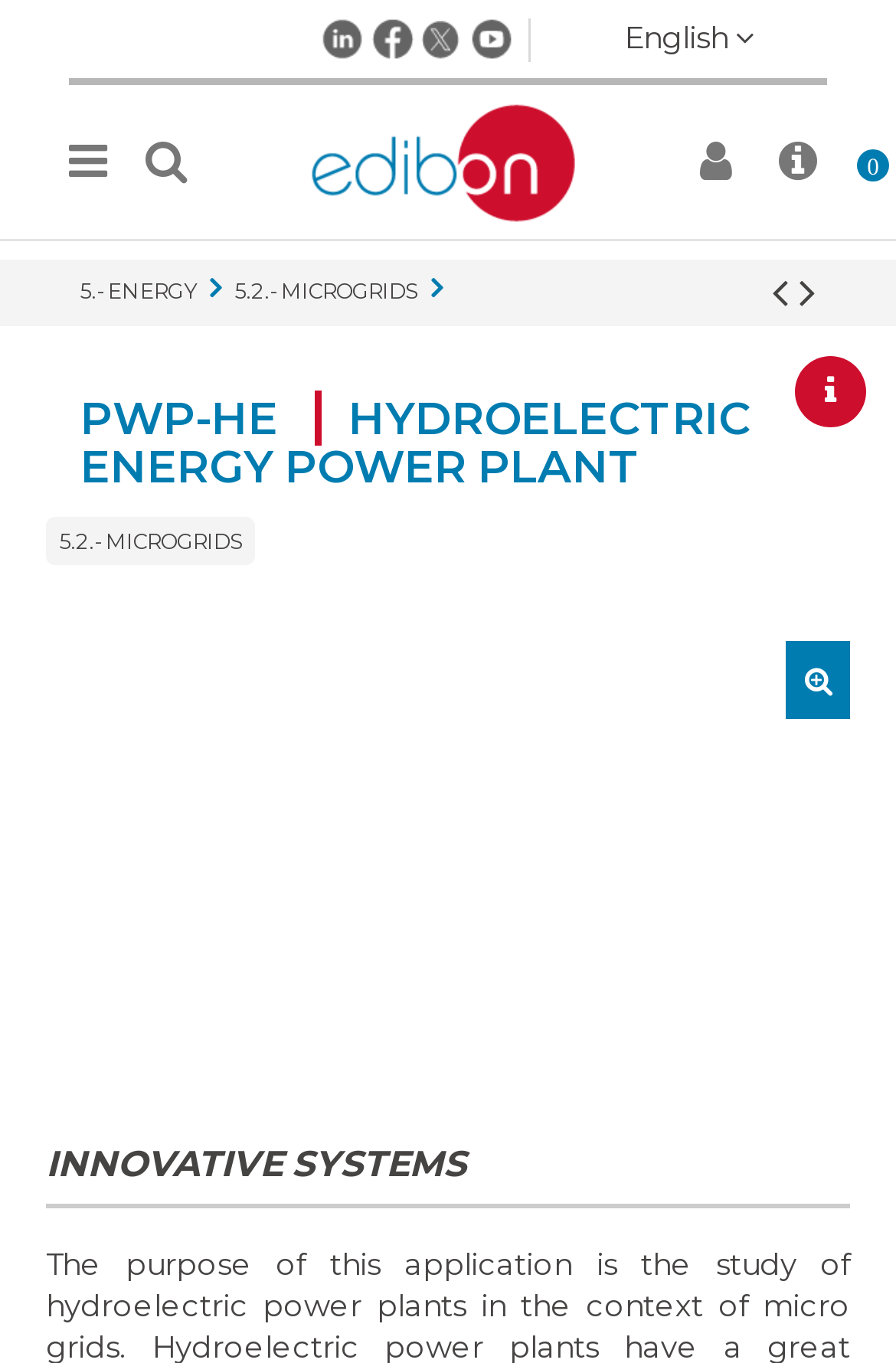Detail the various sections and features present on the webpage.

The webpage is about hydroelectric power plants in the context of microgrids. At the top, there is a header section with several links and images, including a logo and language selection options. The logo is positioned on the left, and the language selection options are on the right. Below the header, there are several navigation links, including "5.- ENERGY", "5.2.- MICROGRIDS", "Previous product", and "Next product". 

The main content of the page is divided into two sections. The first section has a heading "PWP-HE HYDROELECTRIC ENERGY POWER PLANT" and is located at the top left of the page. The second section has a heading "INNOVATIVE SYSTEMS" and is located at the bottom left of the page. 

There is also a call-to-action link "Ask for information" at the bottom right of the page. Additionally, there are several images and icons scattered throughout the page, including a logo and other graphical elements.